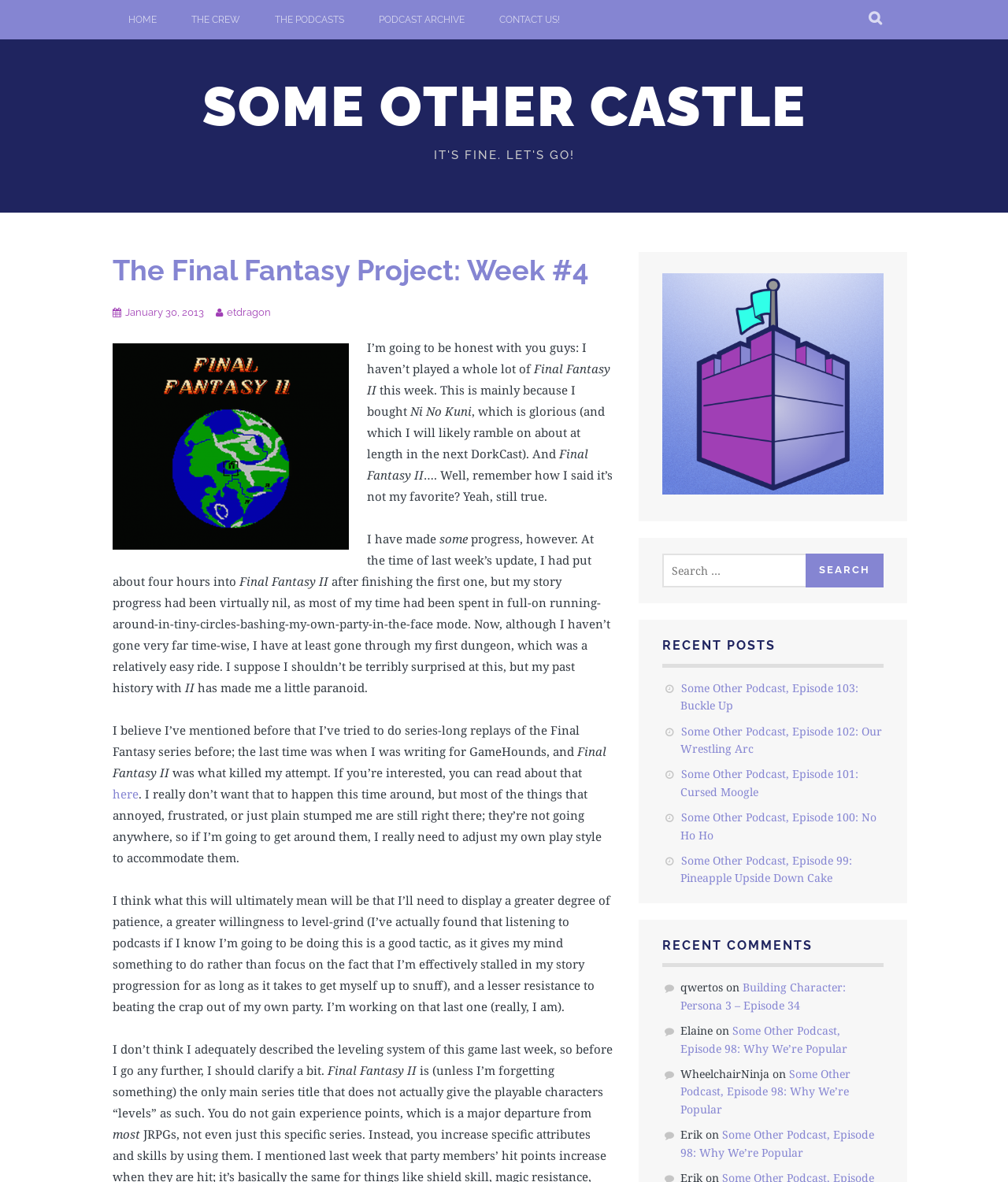Predict the bounding box coordinates for the UI element described as: "January 30, 2013March 21, 2016". The coordinates should be four float numbers between 0 and 1, presented as [left, top, right, bottom].

[0.124, 0.259, 0.202, 0.269]